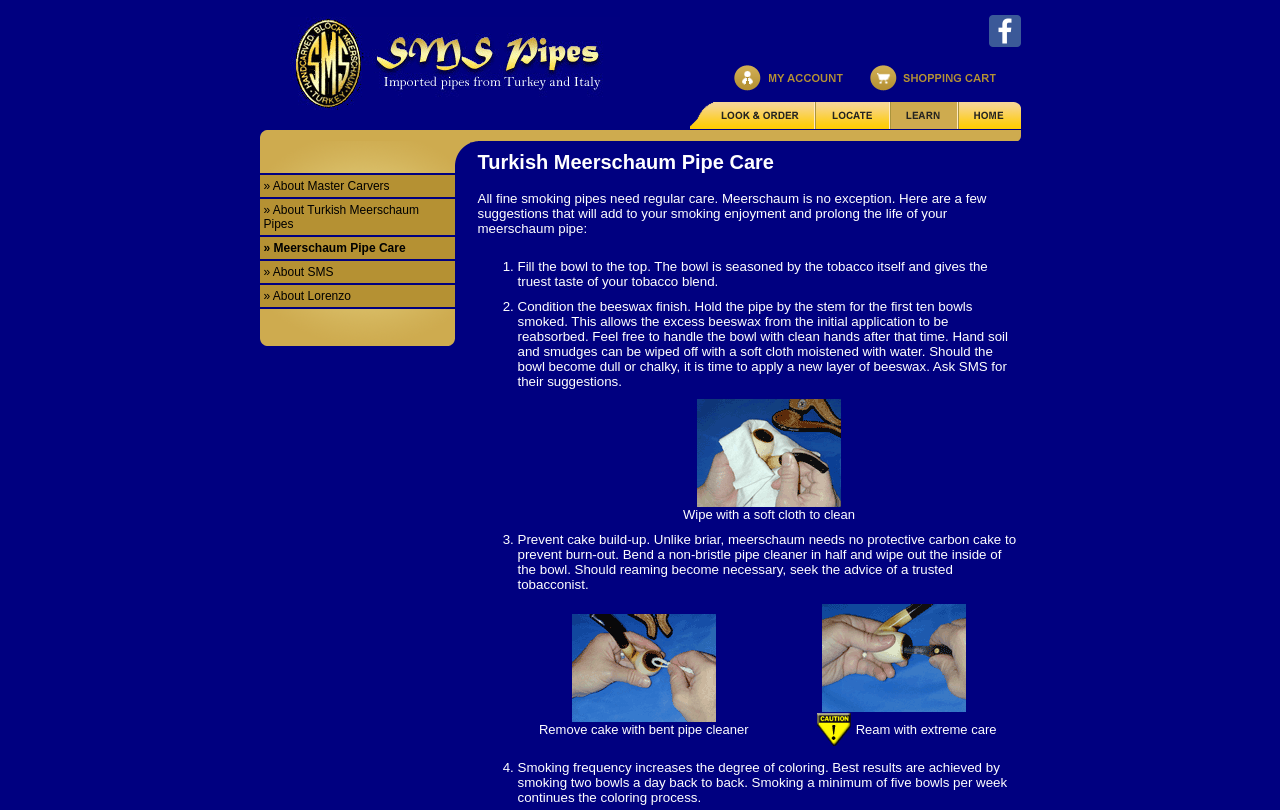Point out the bounding box coordinates of the section to click in order to follow this instruction: "Look and Order Smoking Pipes".

[0.539, 0.144, 0.636, 0.163]